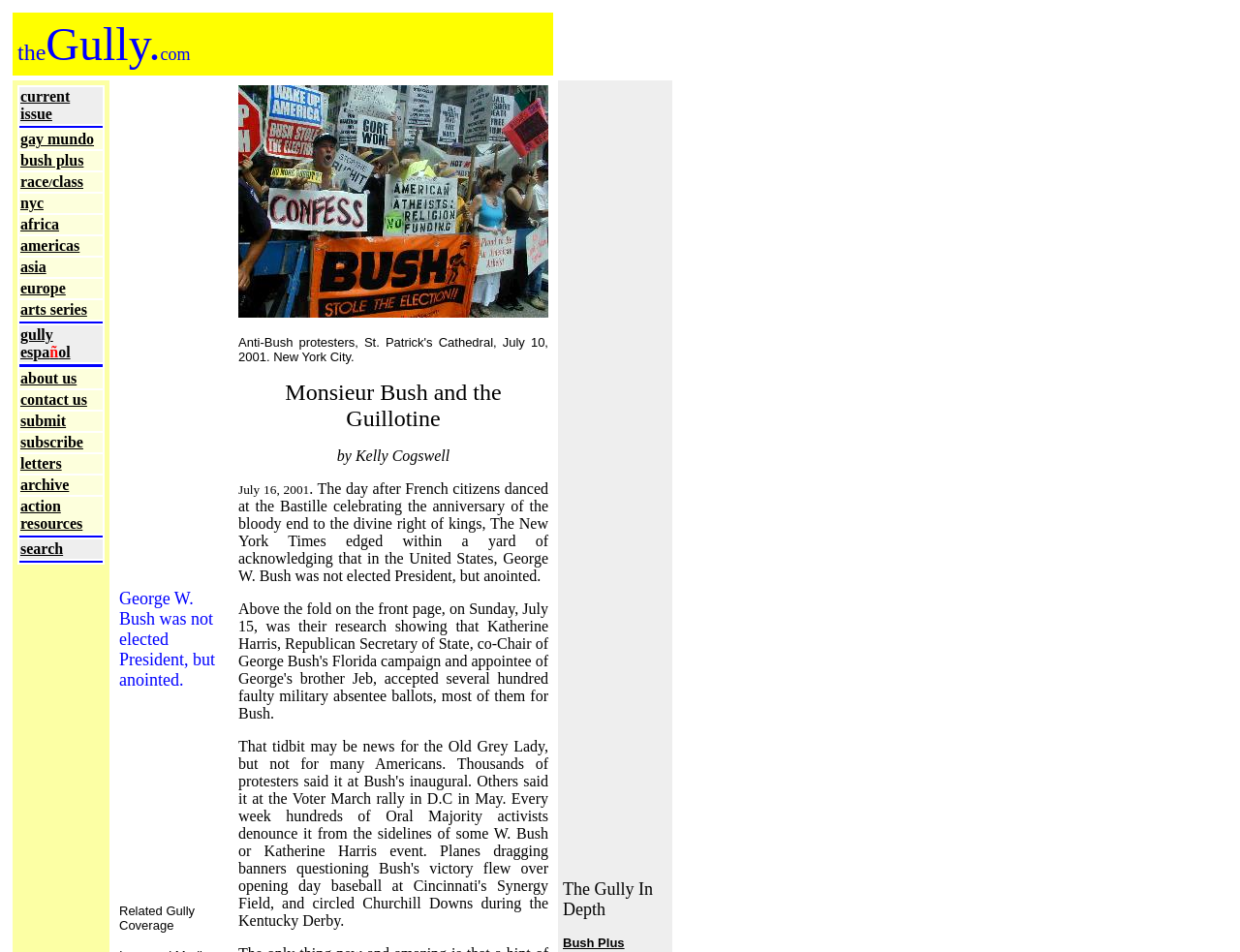Locate the bounding box coordinates of the clickable region to complete the following instruction: "go to about us."

[0.016, 0.388, 0.062, 0.406]